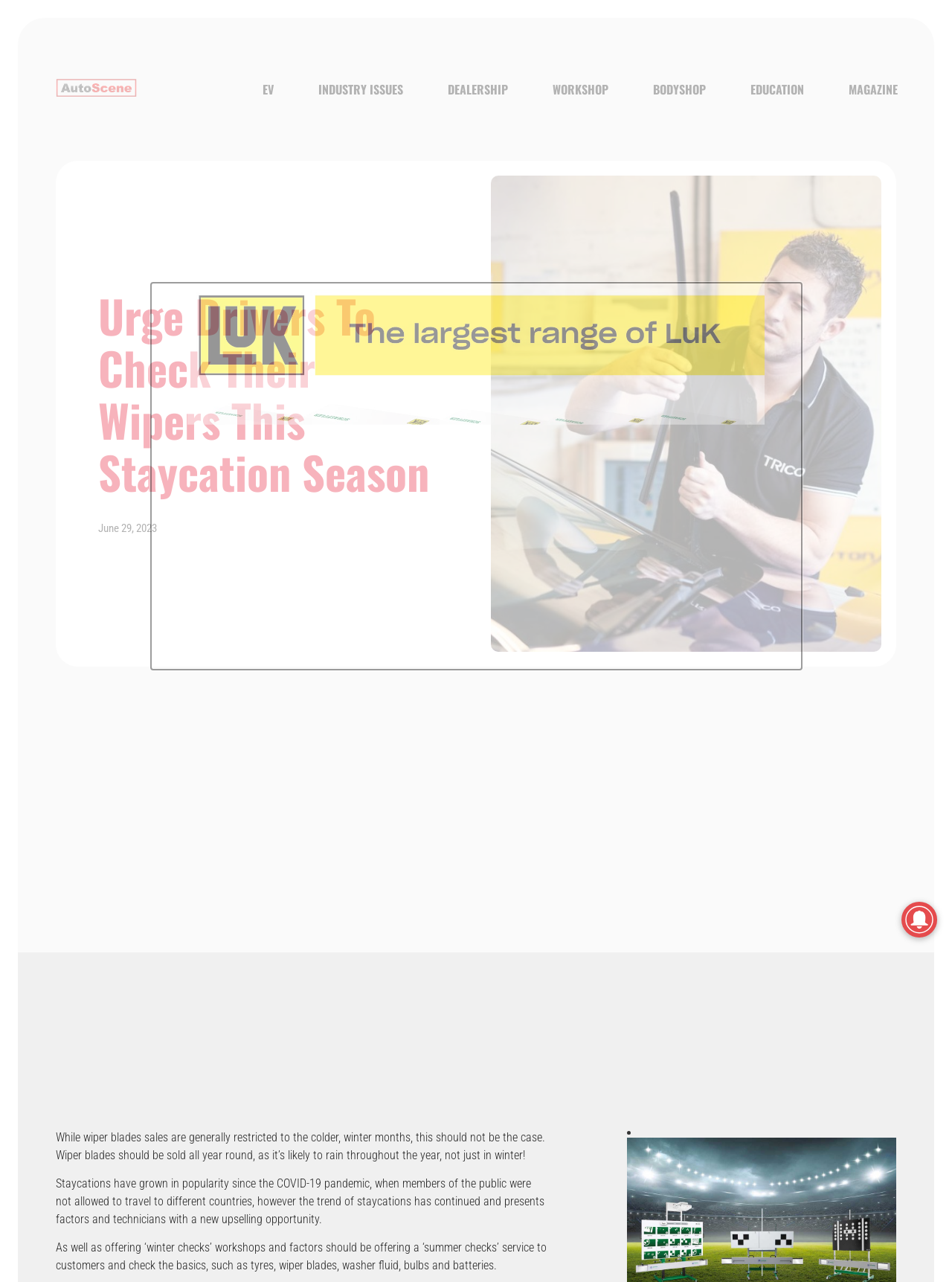Explain the webpage's layout and main content in detail.

The webpage is about urging drivers to check their wiper blades during the staycation season. At the top, there is a header section with multiple links, including "EV", "INDUSTRY ISSUES", "DEALERSHIP", "WORKSHOP", "BODYSHOP", "EDUCATION", and "MAGAZINE", which are evenly spaced and aligned horizontally. 

Below the header section, there is a main heading that reads "Urge Drivers To Check Their Wipers This Staycation Season". To the right of the heading, there is a time element showing the date "June 29, 2023". 

The main content of the webpage consists of three paragraphs of text. The first paragraph explains that wiper blades should be sold all year round, not just in winter. The second paragraph discusses the growing popularity of staycations and how it presents an upselling opportunity for factors and technicians. The third paragraph suggests that workshops and factors should offer a "summer checks" service to customers, including checking wiper blades, tyres, washer fluid, bulbs, and batteries.

To the right of the third paragraph, there is a list marker with a bullet point. At the bottom right corner of the page, there is an image. The overall content is focused on the importance of checking wiper blades during the staycation season and how it can be an opportunity for factors and technicians to upsell their services.